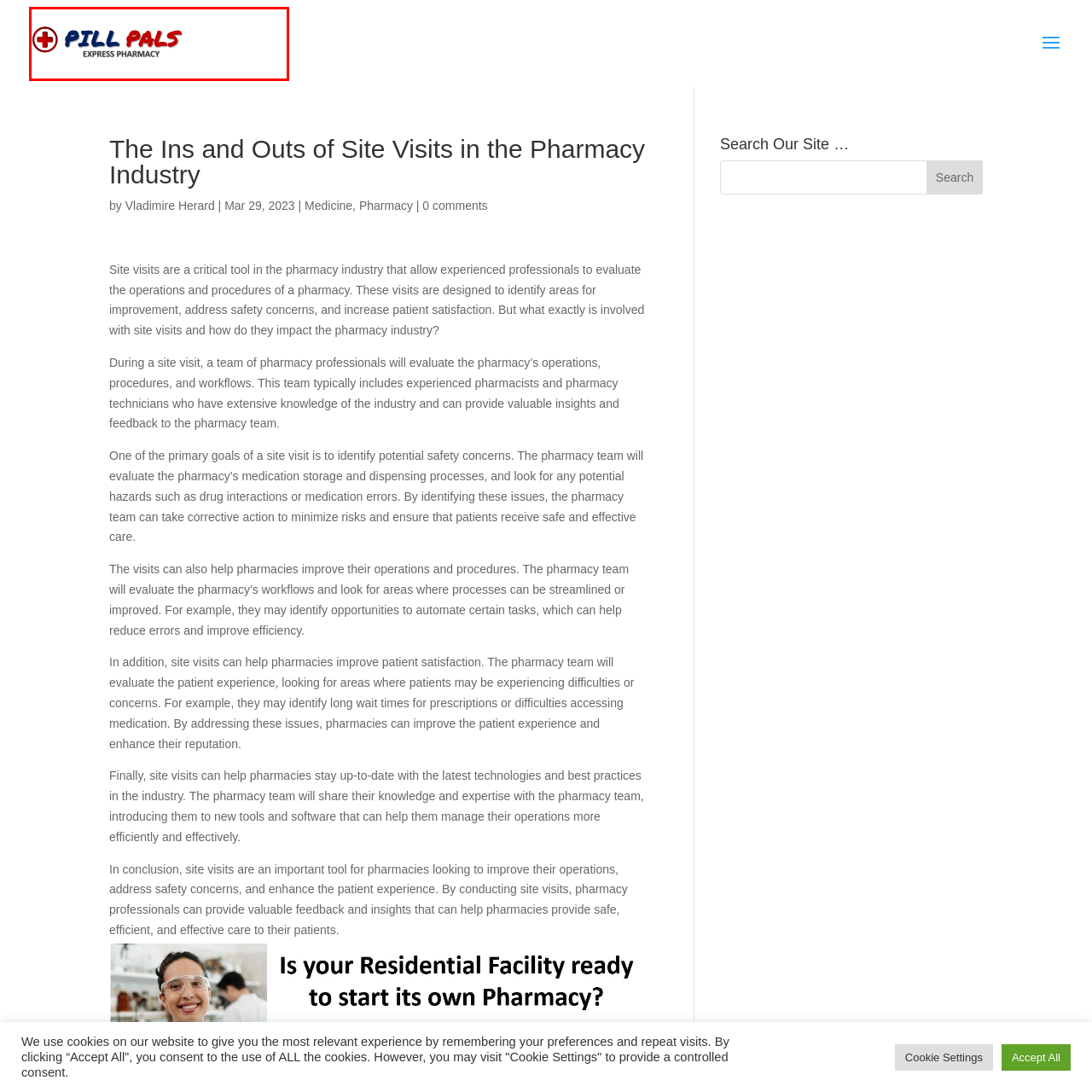Please examine the image highlighted by the red rectangle and provide a comprehensive answer to the following question based on the visual information present:
What symbol accompanies the logo?

The logo is accompanied by a graphic of a red cross, which symbolizes medical assistance and pharmacy services.